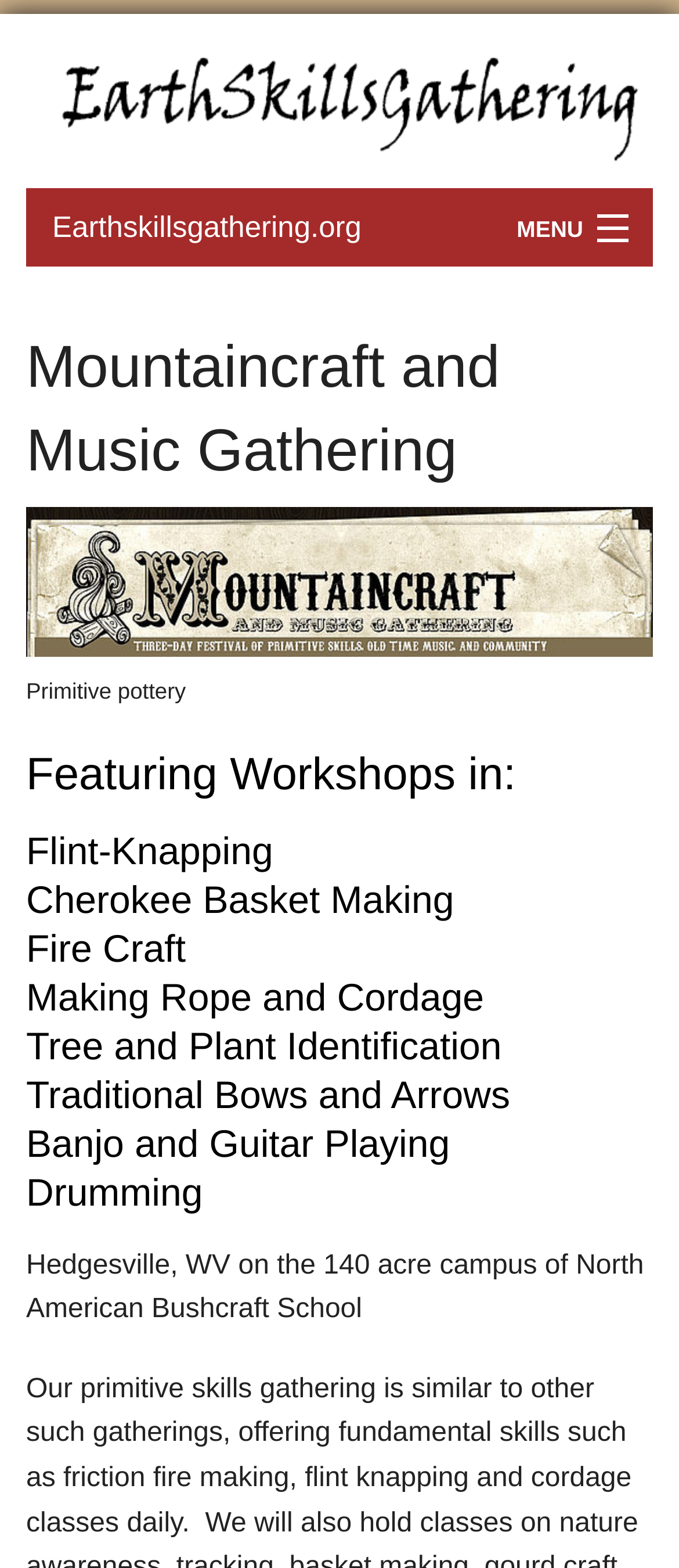Please provide a brief answer to the following inquiry using a single word or phrase:
What is the name of the school mentioned on the webpage?

North American Bushcraft School